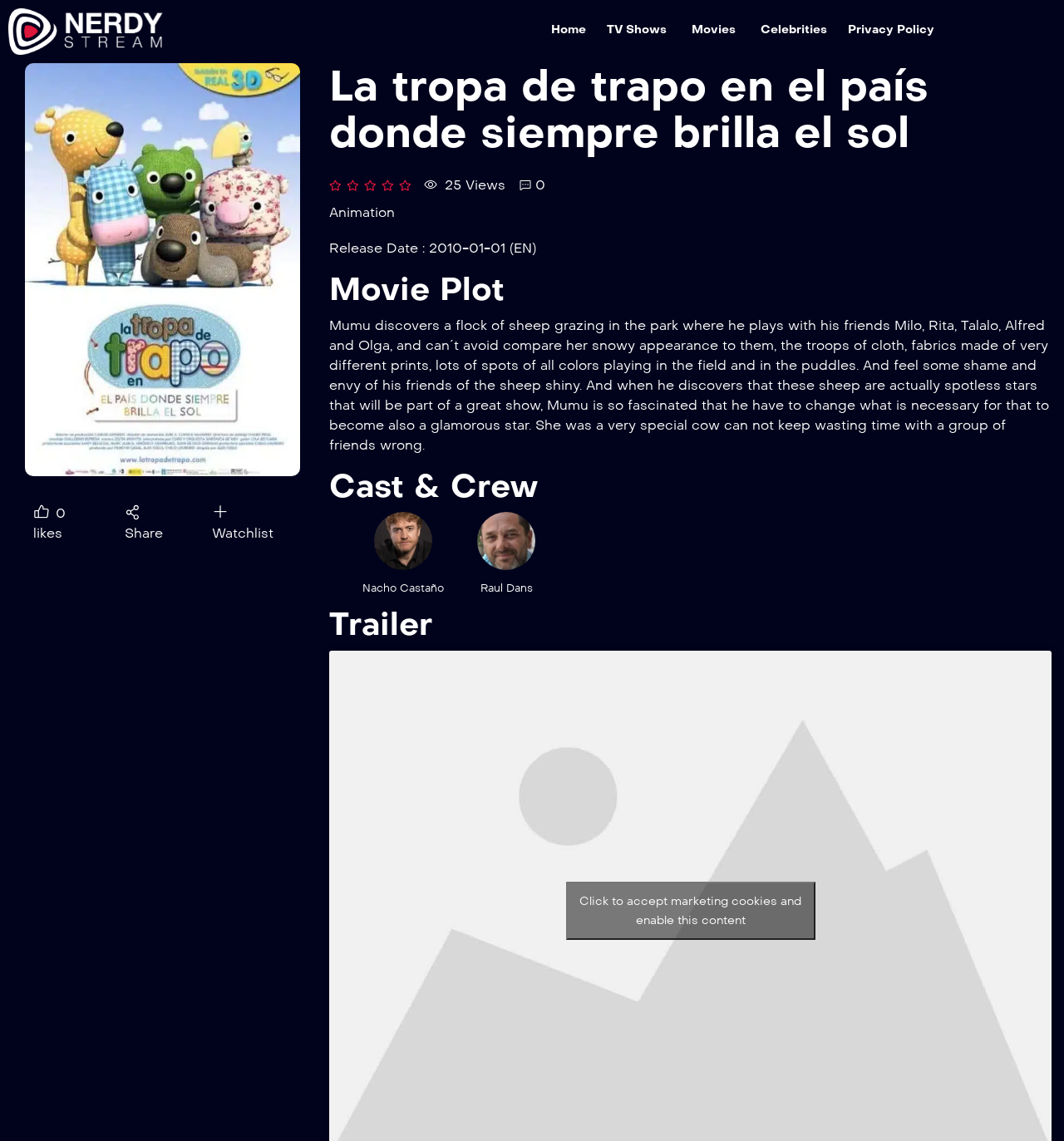Find and specify the bounding box coordinates that correspond to the clickable region for the instruction: "View Nacho Castaño's profile".

[0.352, 0.467, 0.406, 0.48]